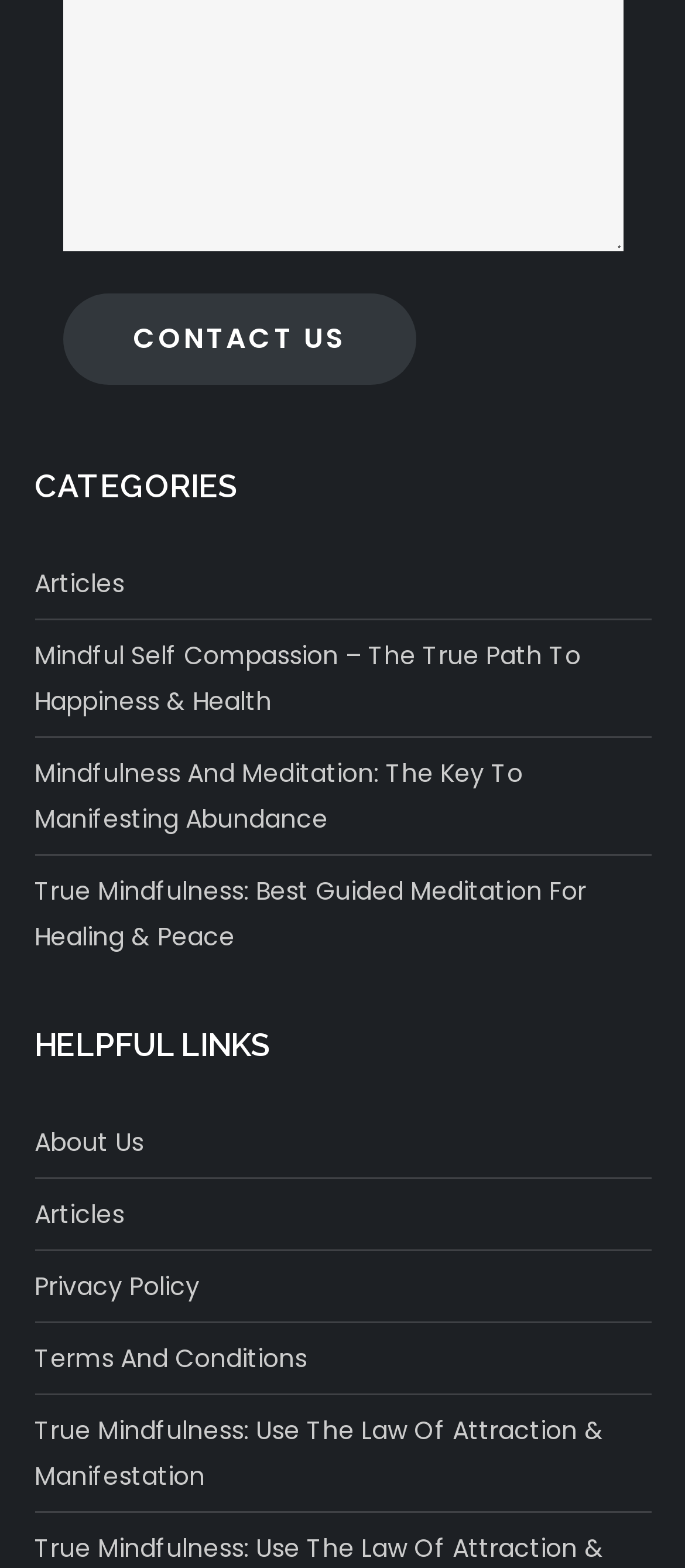Please find the bounding box coordinates of the clickable region needed to complete the following instruction: "visit the Privacy Policy page". The bounding box coordinates must consist of four float numbers between 0 and 1, i.e., [left, top, right, bottom].

[0.05, 0.806, 0.291, 0.835]